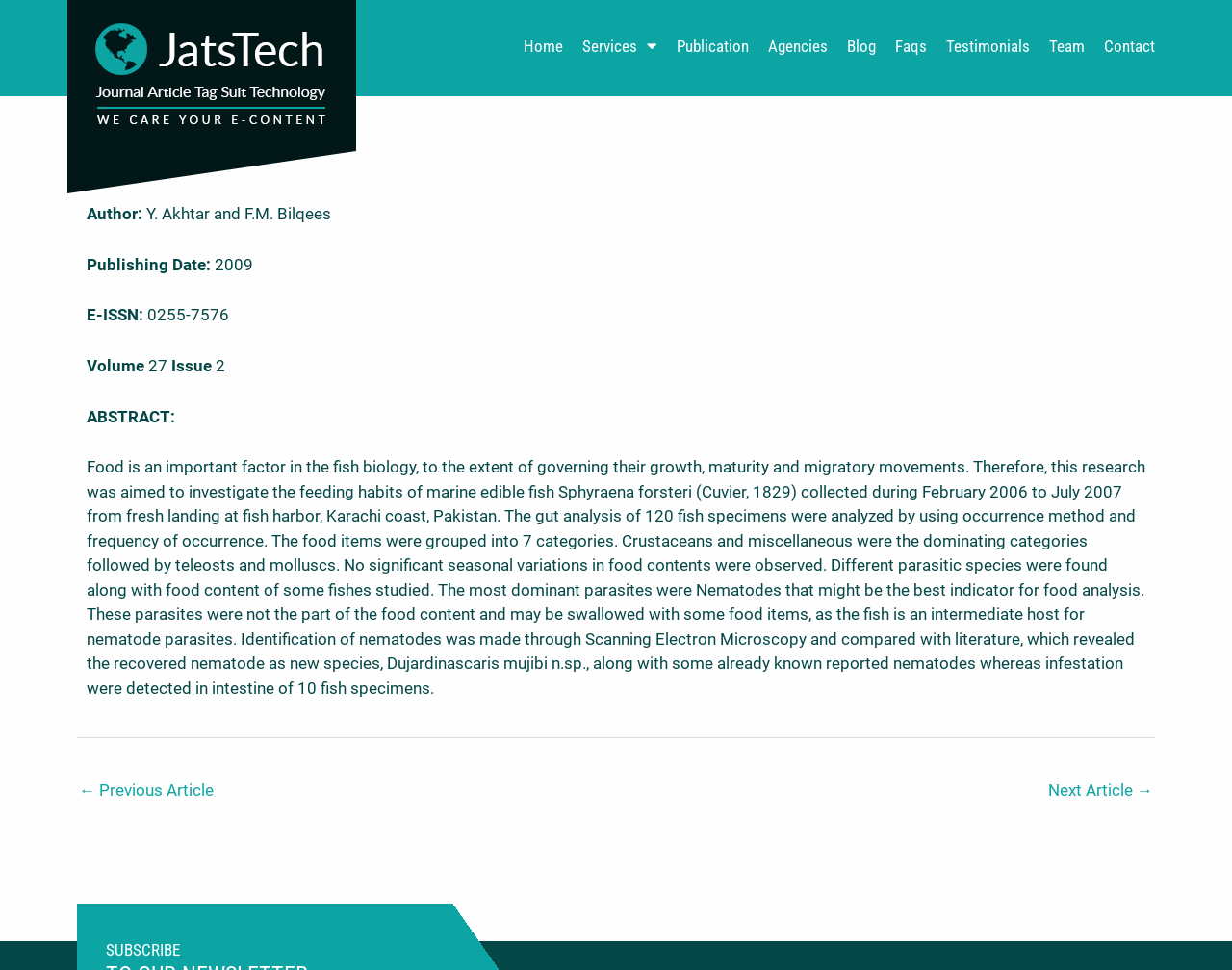Locate the bounding box coordinates of the clickable area to execute the instruction: "Read the abstract of the article". Provide the coordinates as four float numbers between 0 and 1, represented as [left, top, right, bottom].

[0.07, 0.472, 0.93, 0.719]